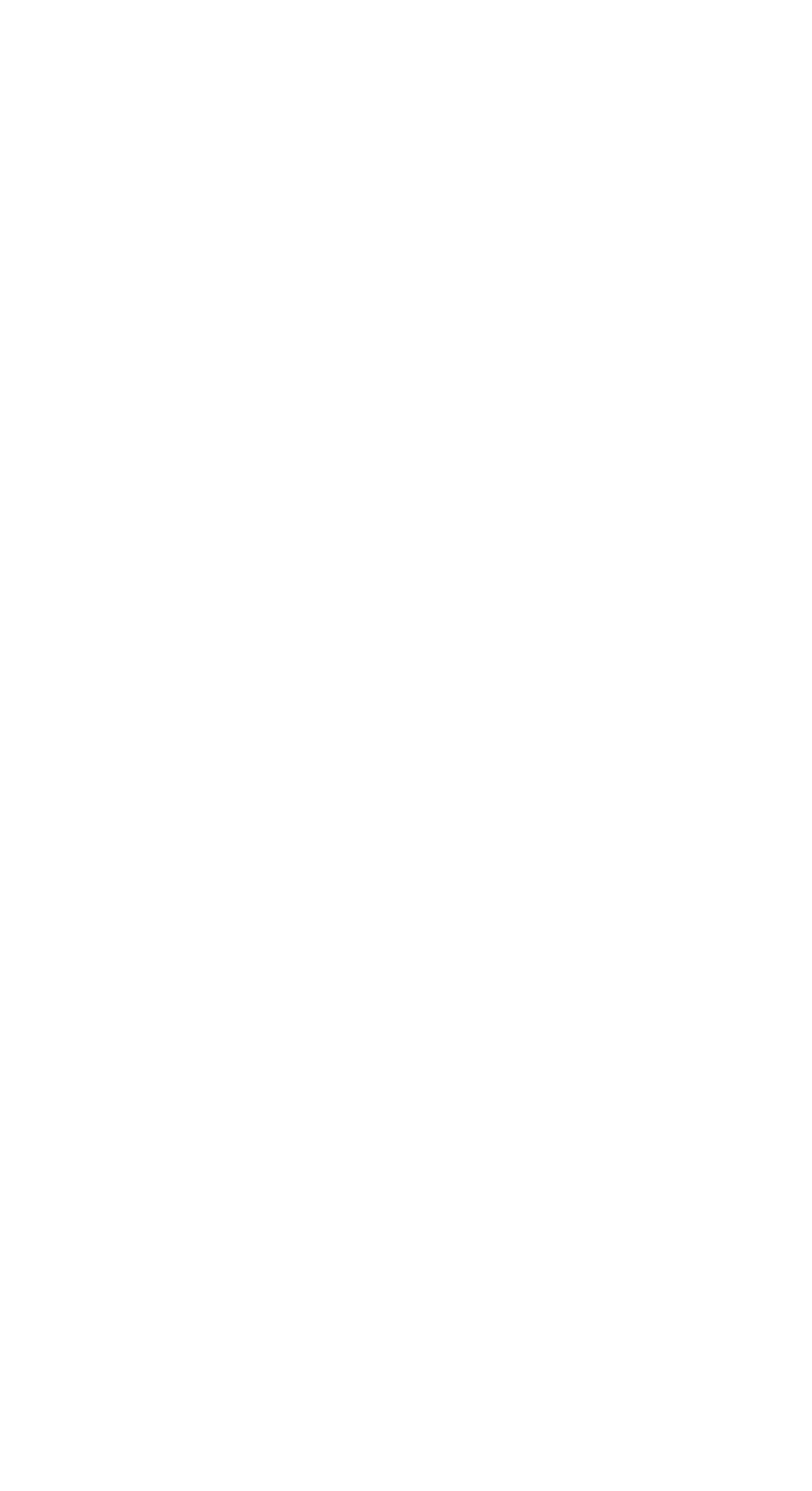How many navigation links are at the bottom of the page?
Provide a short answer using one word or a brief phrase based on the image.

3